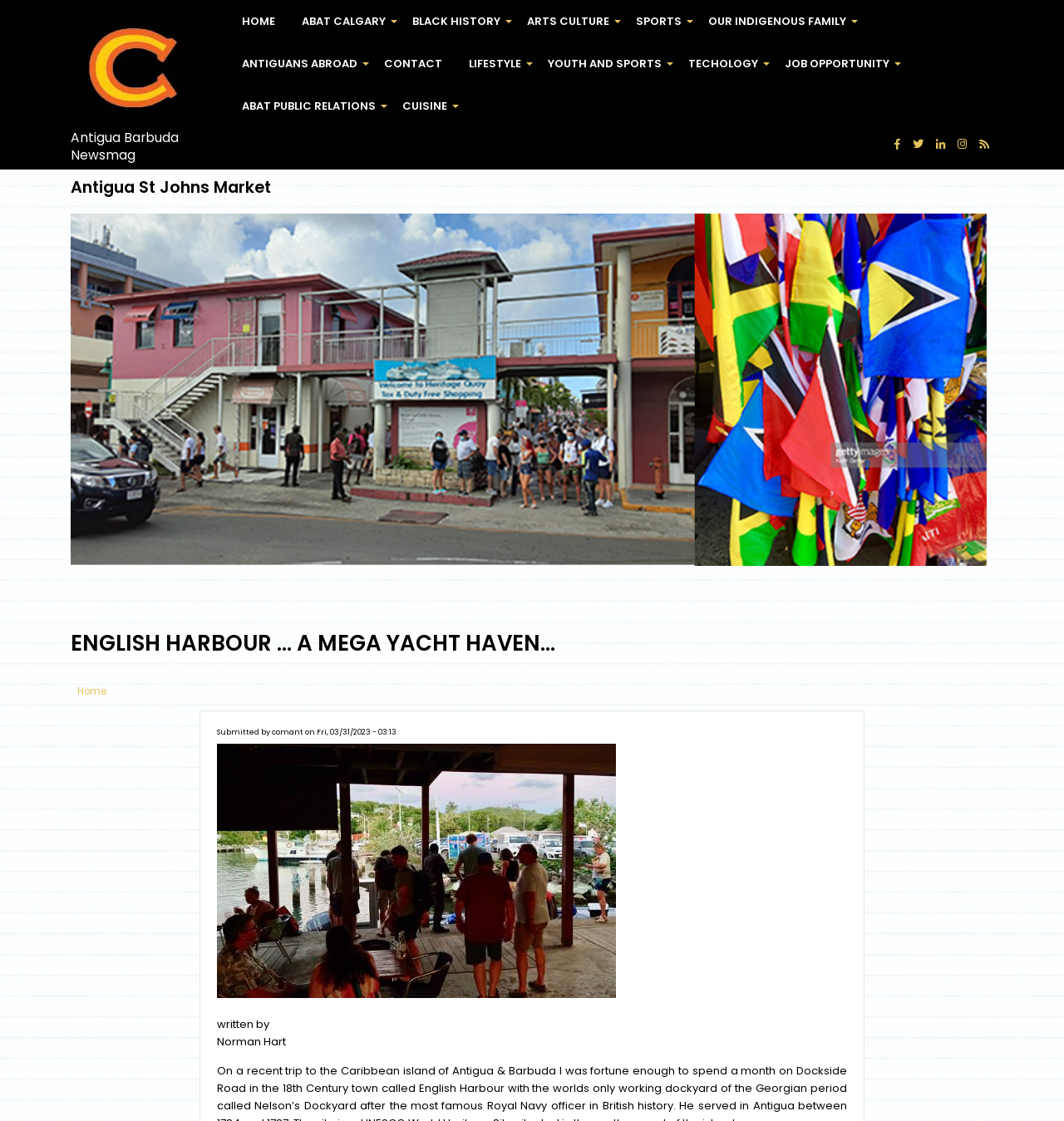Find the UI element described as: "Home" and predict its bounding box coordinates. Ensure the coordinates are four float numbers between 0 and 1, [left, top, right, bottom].

[0.215, 0.0, 0.271, 0.038]